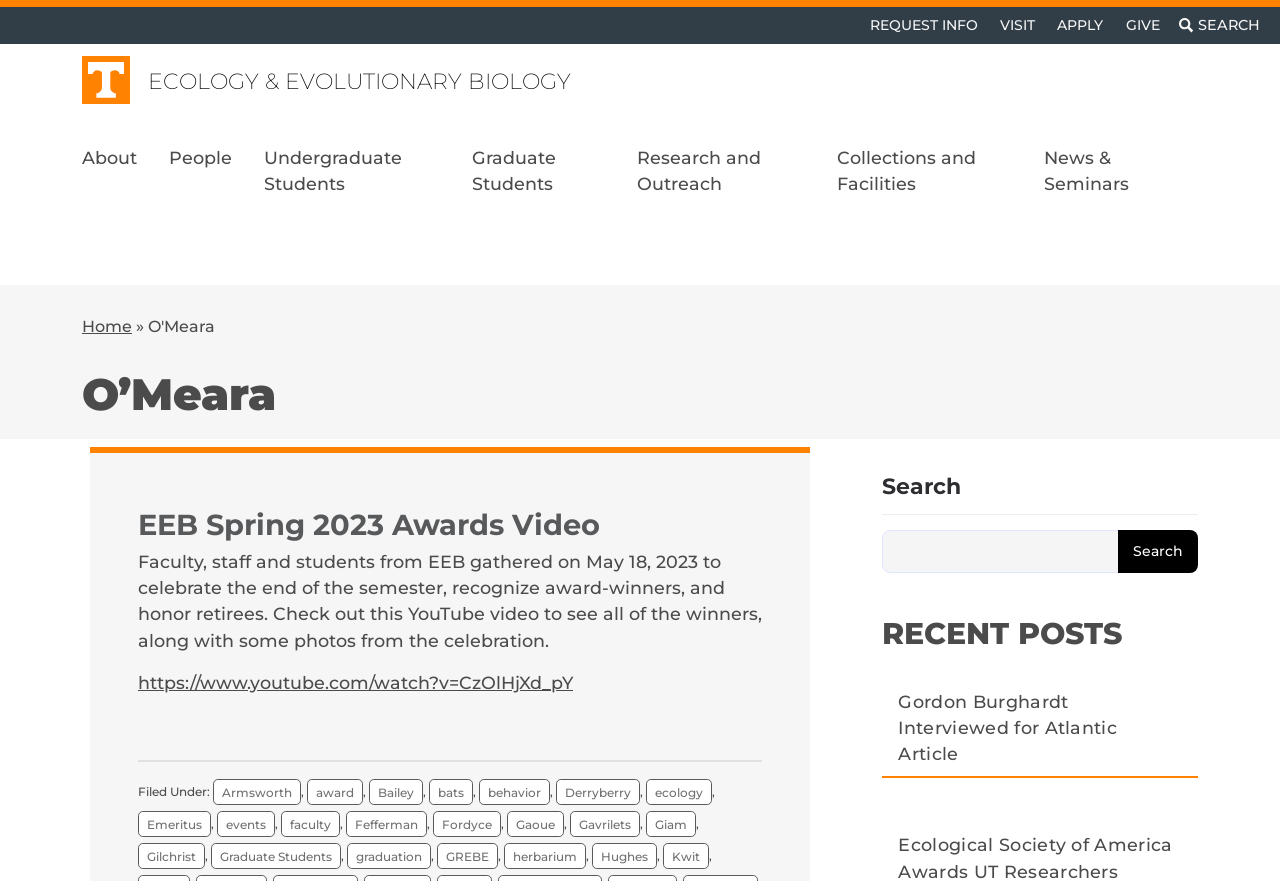Kindly provide the bounding box coordinates of the section you need to click on to fulfill the given instruction: "Visit the 'ECOLOGY & EVOLUTIONARY BIOLOGY' page".

[0.064, 0.064, 0.497, 0.123]